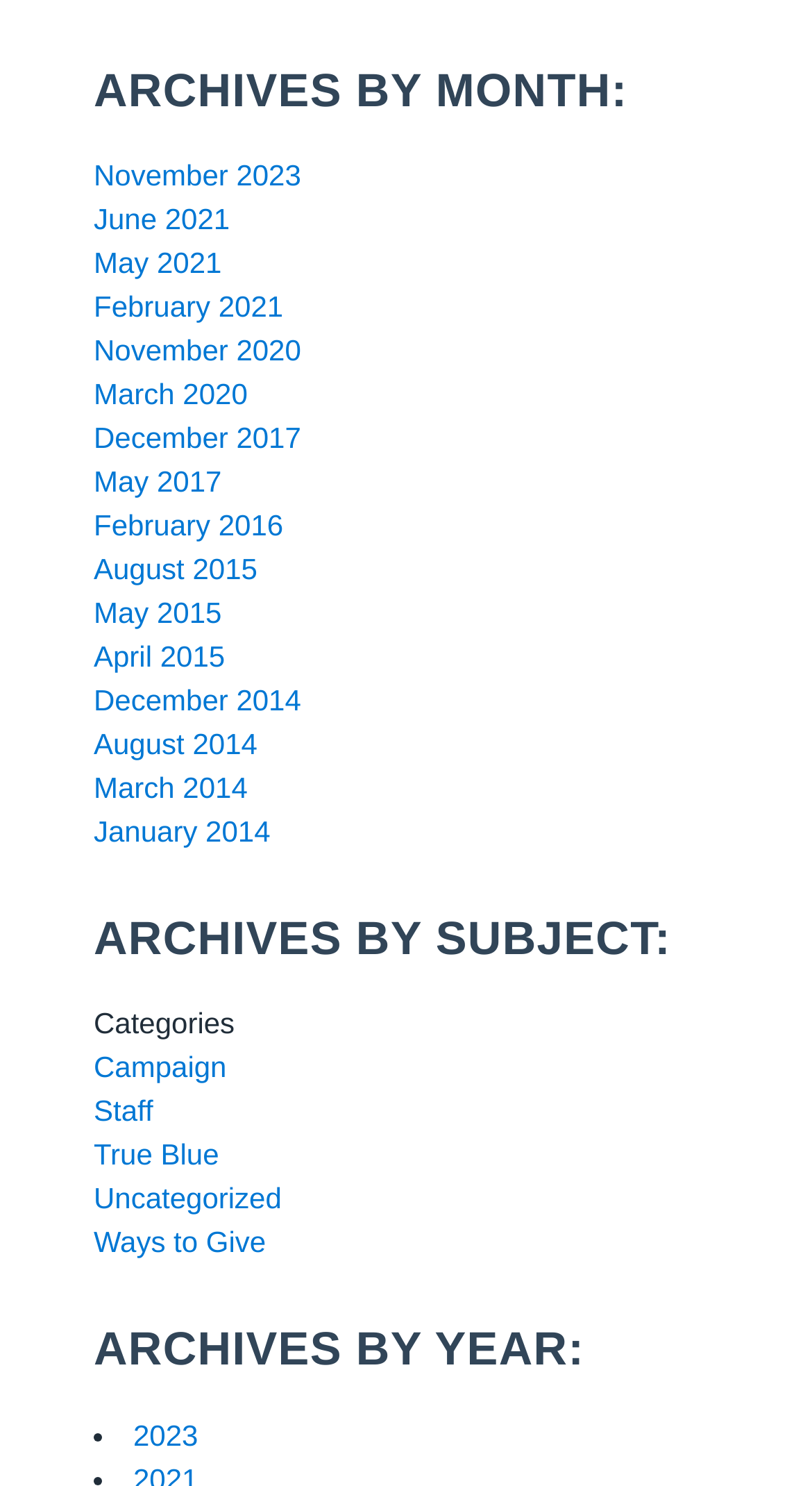Extract the bounding box coordinates for the described element: "August 2015". The coordinates should be represented as four float numbers between 0 and 1: [left, top, right, bottom].

[0.115, 0.371, 0.317, 0.394]